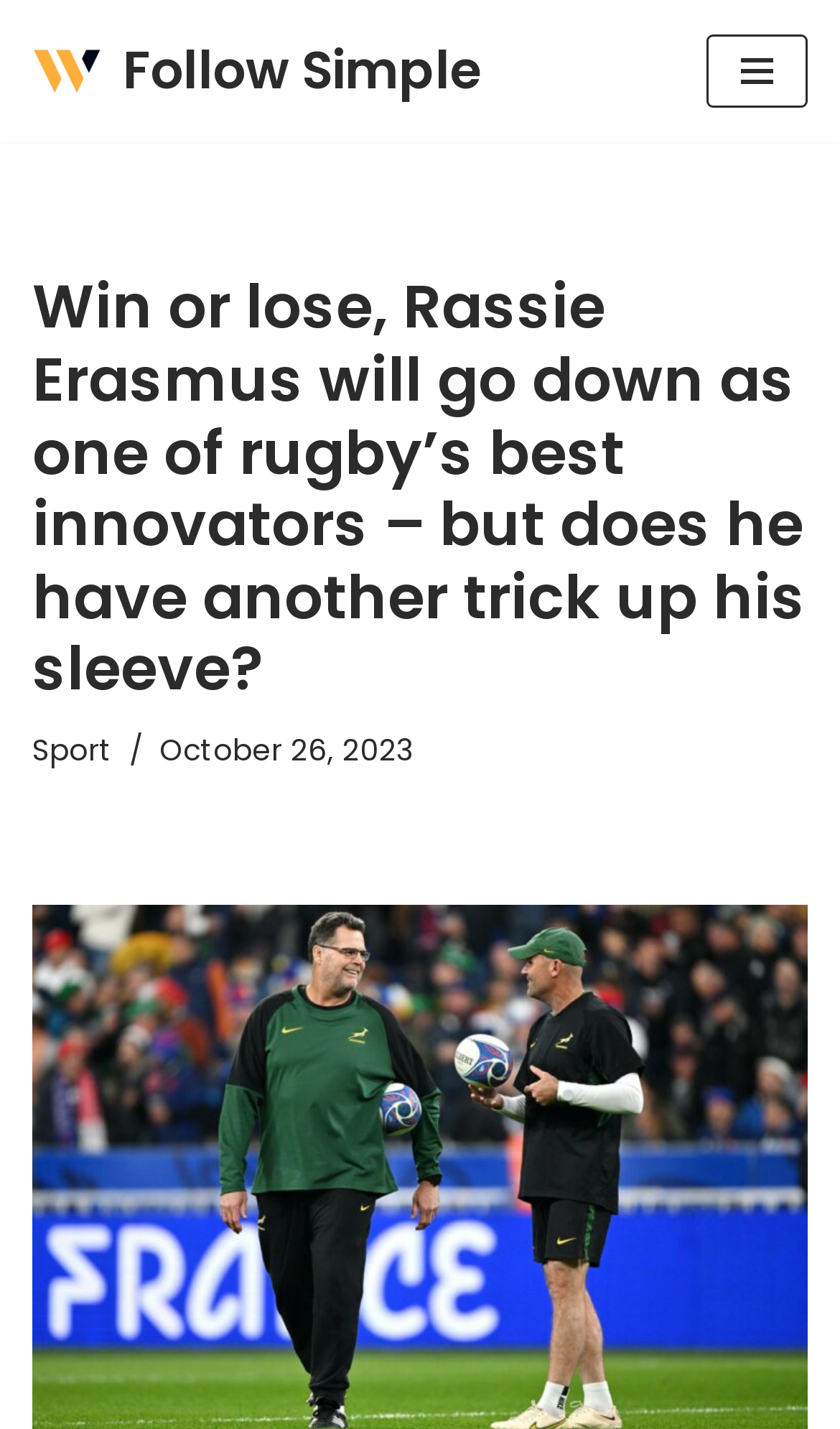Locate and extract the headline of this webpage.

Win or lose, Rassie Erasmus will go down as one of rugby’s best innovators – but does he have another trick up his sleeve?